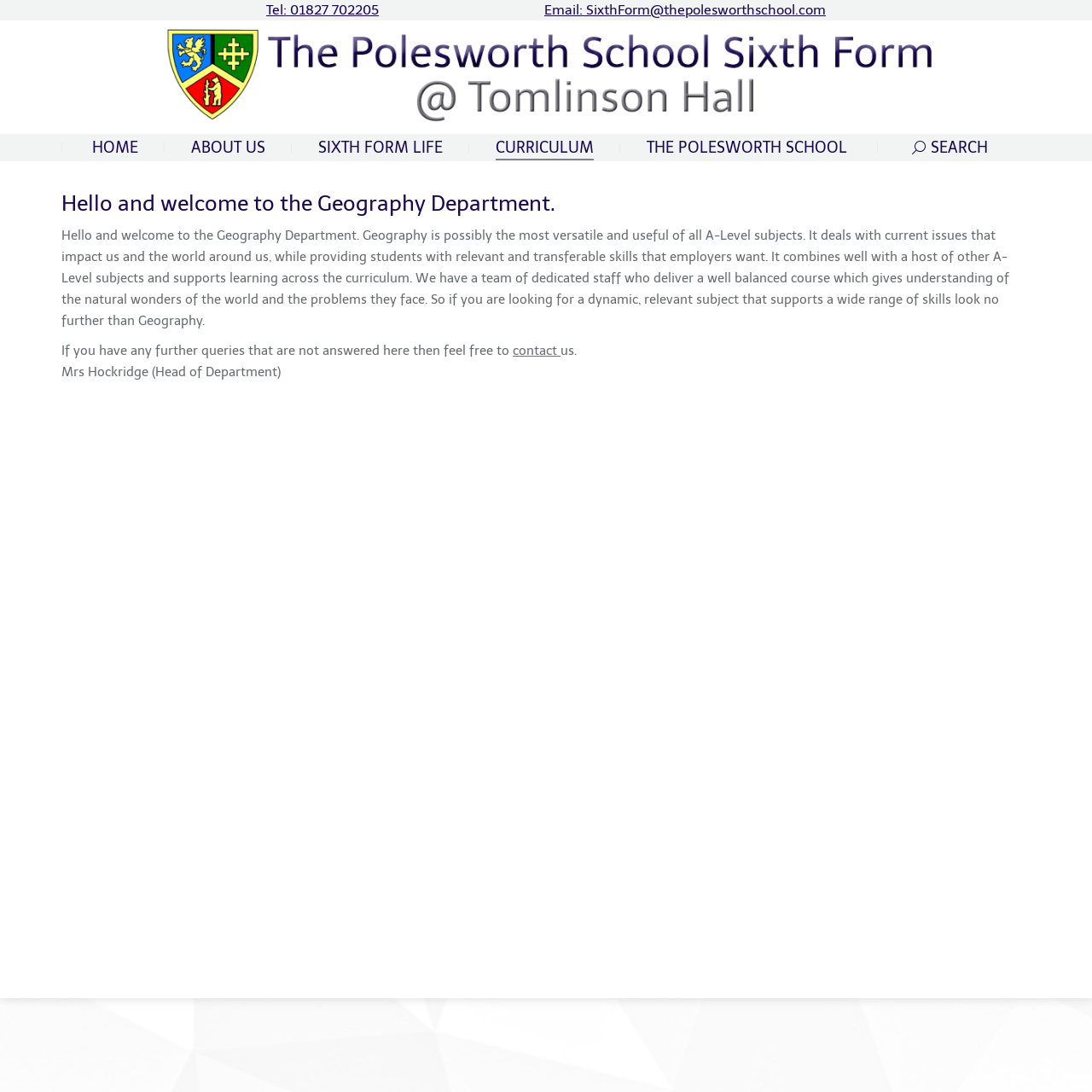Locate the bounding box coordinates of the clickable part needed for the task: "Go to the home page".

[0.064, 0.125, 0.147, 0.145]